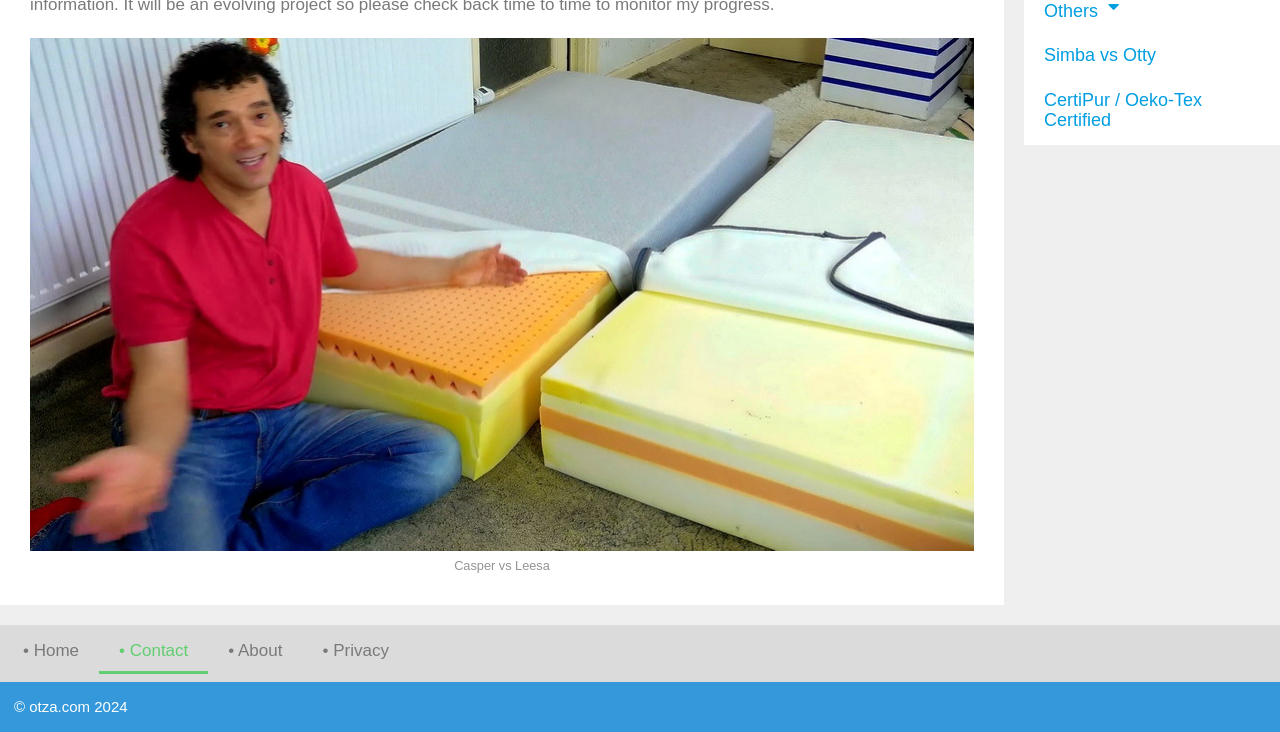Using the webpage screenshot, find the UI element described by • About. Provide the bounding box coordinates in the format (top-left x, top-left y, bottom-right x, bottom-right y), ensuring all values are floating point numbers between 0 and 1.

[0.163, 0.858, 0.236, 0.921]